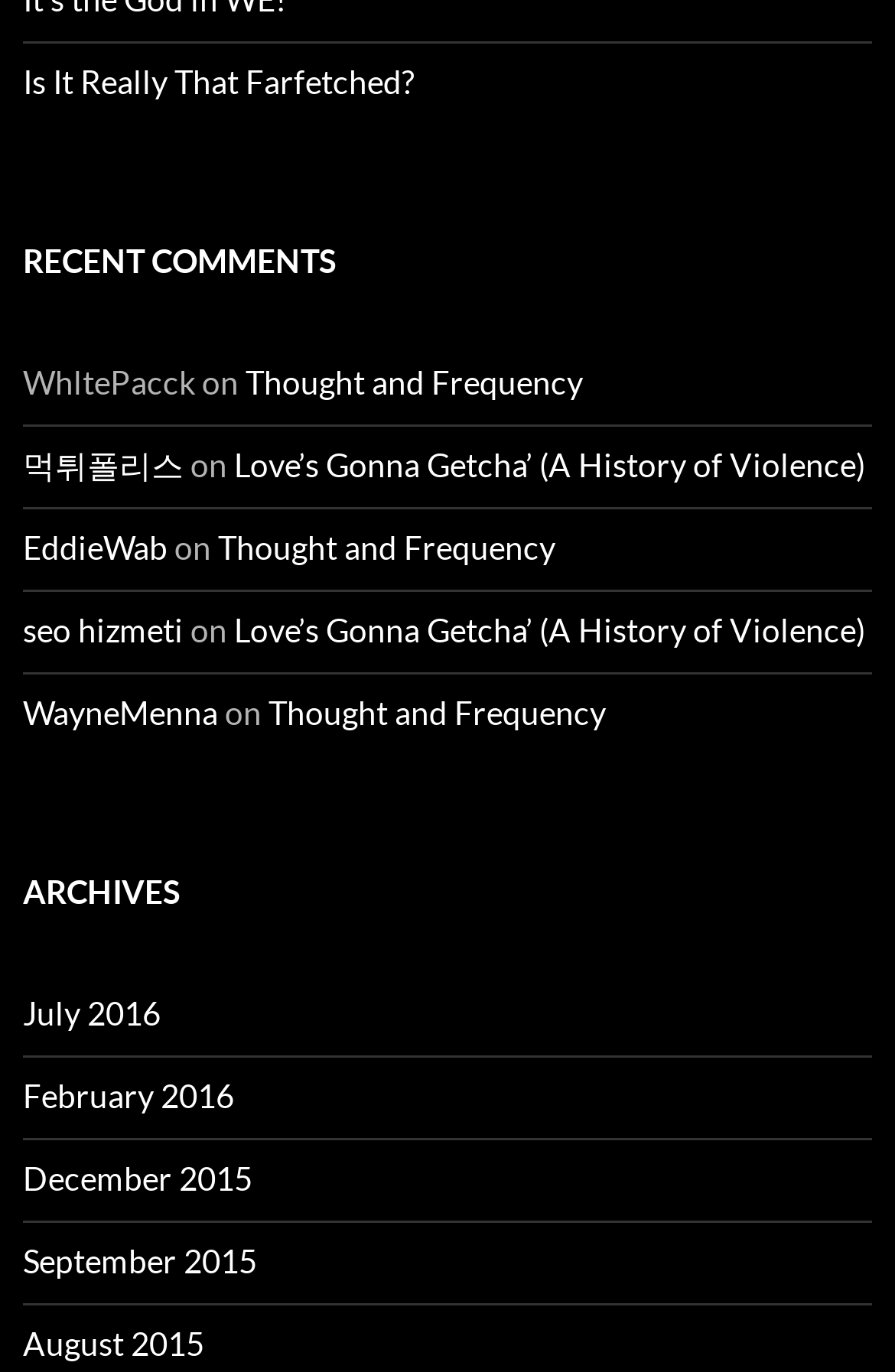Using the details from the image, please elaborate on the following question: How many archive months are listed?

I counted the number of links under the 'ARCHIVES' heading, which are 5. These links include 'July 2016', 'February 2016', 'December 2015', 'September 2015', and 'August 2015'.